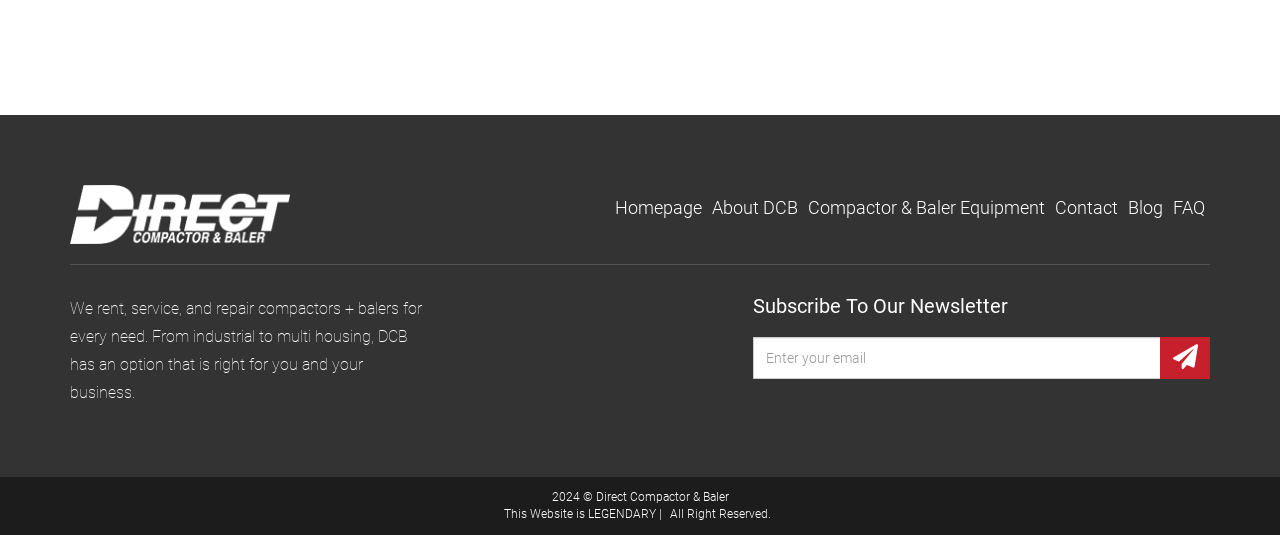Answer the question using only one word or a concise phrase: What is the position of the 'Blog' link in the navigation menu?

Fifth